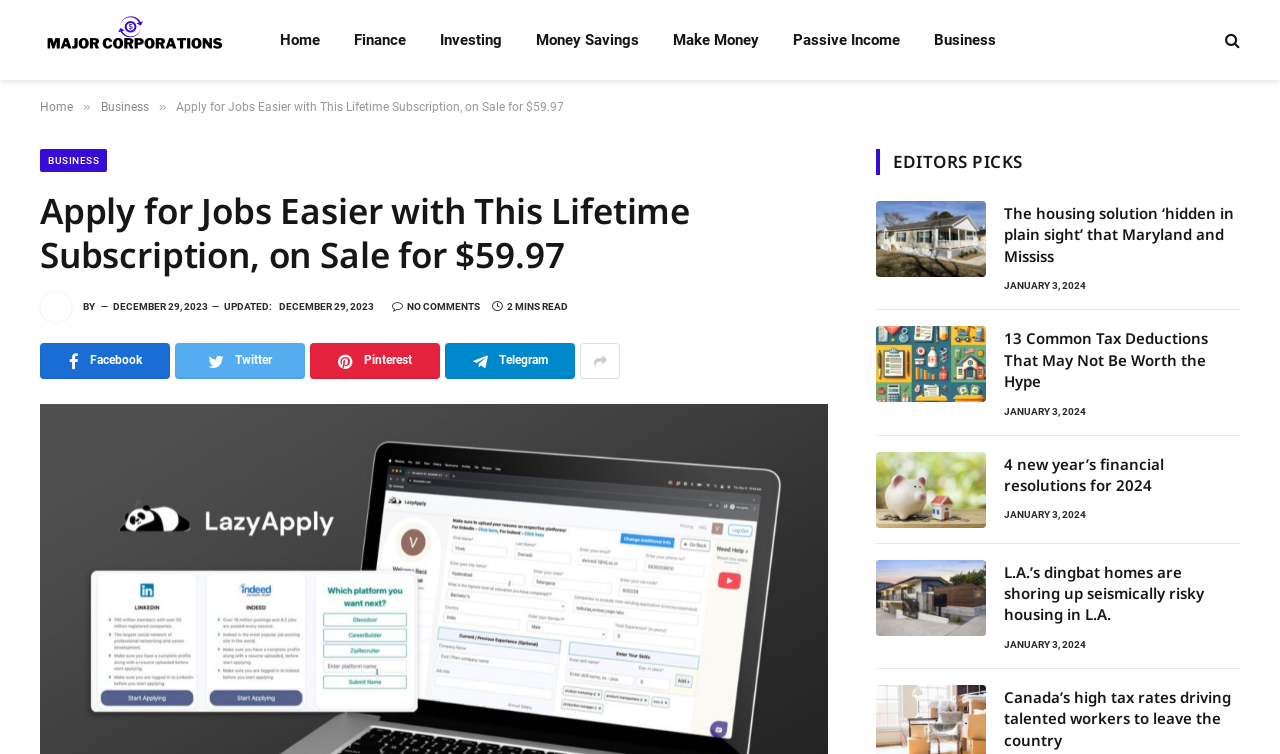Find the bounding box coordinates for the element that must be clicked to complete the instruction: "Share on Facebook". The coordinates should be four float numbers between 0 and 1, indicated as [left, top, right, bottom].

[0.031, 0.455, 0.133, 0.503]